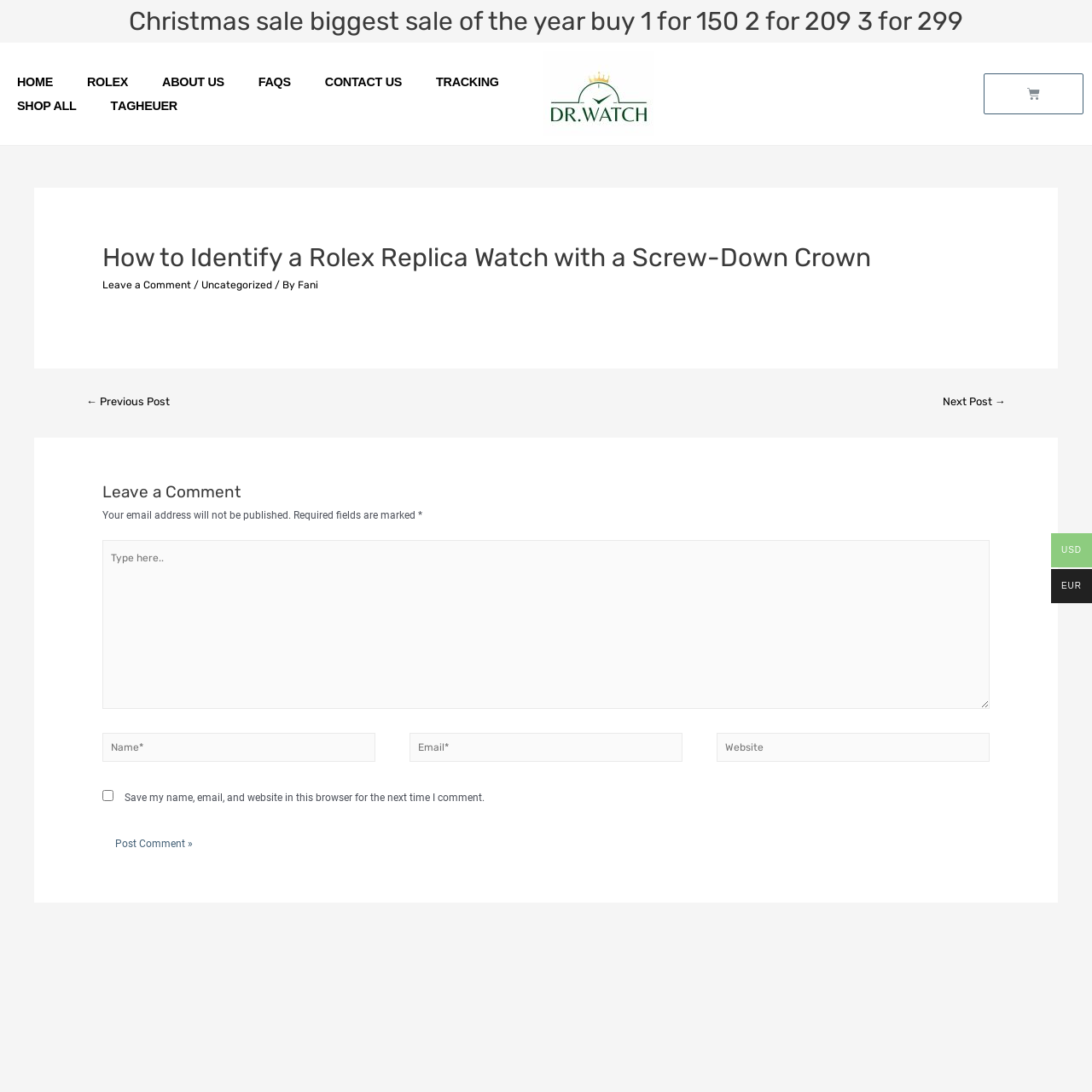Present a detailed account of what is displayed on the webpage.

This webpage appears to be a blog post about identifying a Rolex replica watch with a screw-down crown. At the top of the page, there is a Christmas sale promotion banner with a heading that reads "Christmas sale biggest sale of the year buy 1 for 150 2 for 209 3 for 299". Below this banner, there is a navigation menu with links to "HOME", "ROLEX", "ABOUT US", "FAQS", "CONTACT US", and "TRACKING".

To the right of the navigation menu, there is a shopping cart icon with a link to "ТAGНEUER" and "SHOP ALL". Next to the cart icon, there is an image of a watch.

The main content of the page is an article with a heading that reads "How to Identify a Rolex Replica Watch with a Screw-Down Crown". Below the heading, there is a link to "Leave a Comment" and a category label "Uncategorized" with a link to the author's name "Fani".

The article is followed by a navigation section with links to previous and next posts. Below this section, there is a comment form with a heading "Leave a Comment". The form includes fields for name, email, and website, as well as a checkbox to save the commenter's information for future comments. There is also a "Post Comment" button.

At the bottom right corner of the page, there are currency labels "USD" and "EUR".